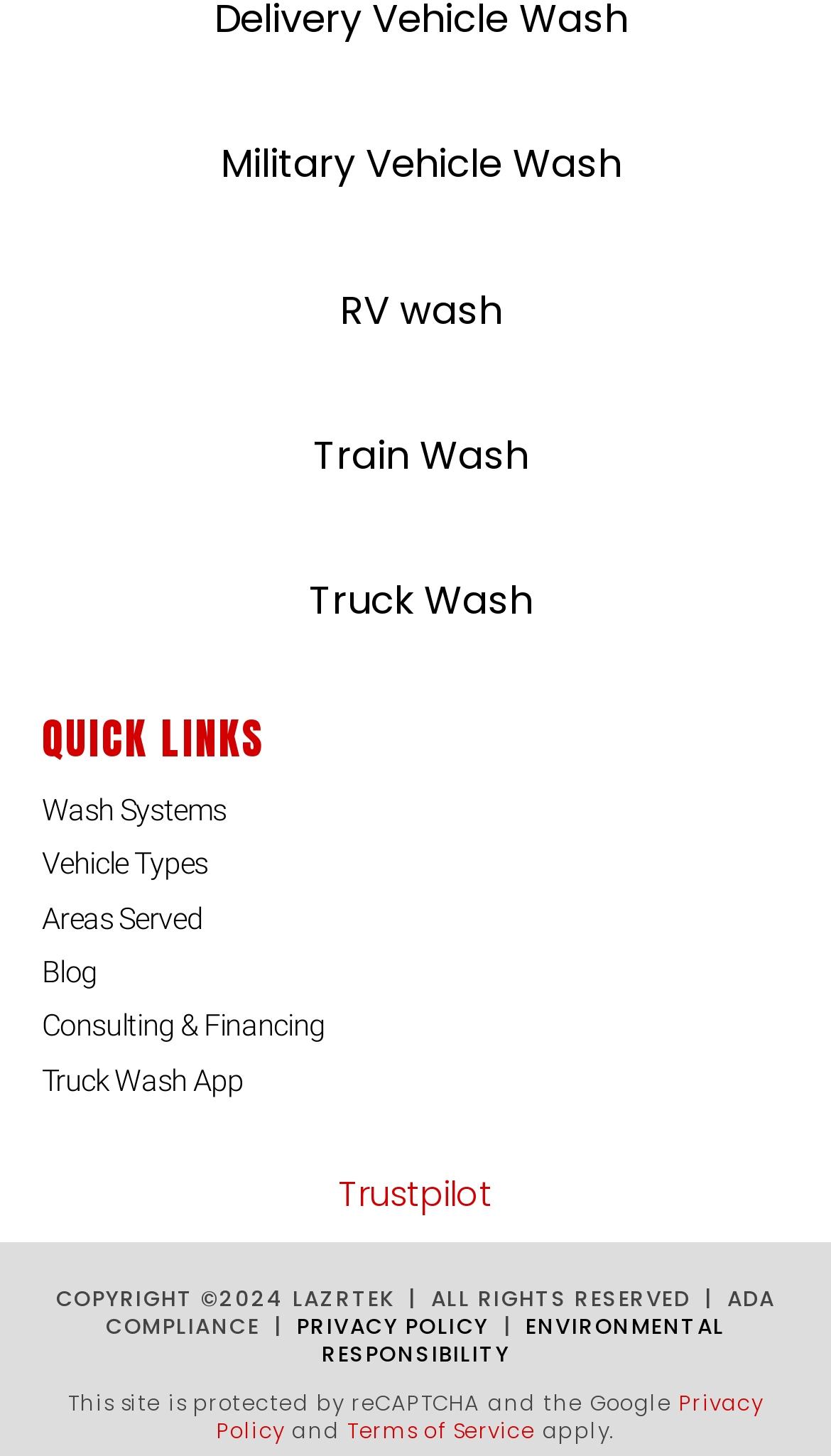What is the first type of vehicle wash?
Refer to the screenshot and respond with a concise word or phrase.

Military Vehicle Wash